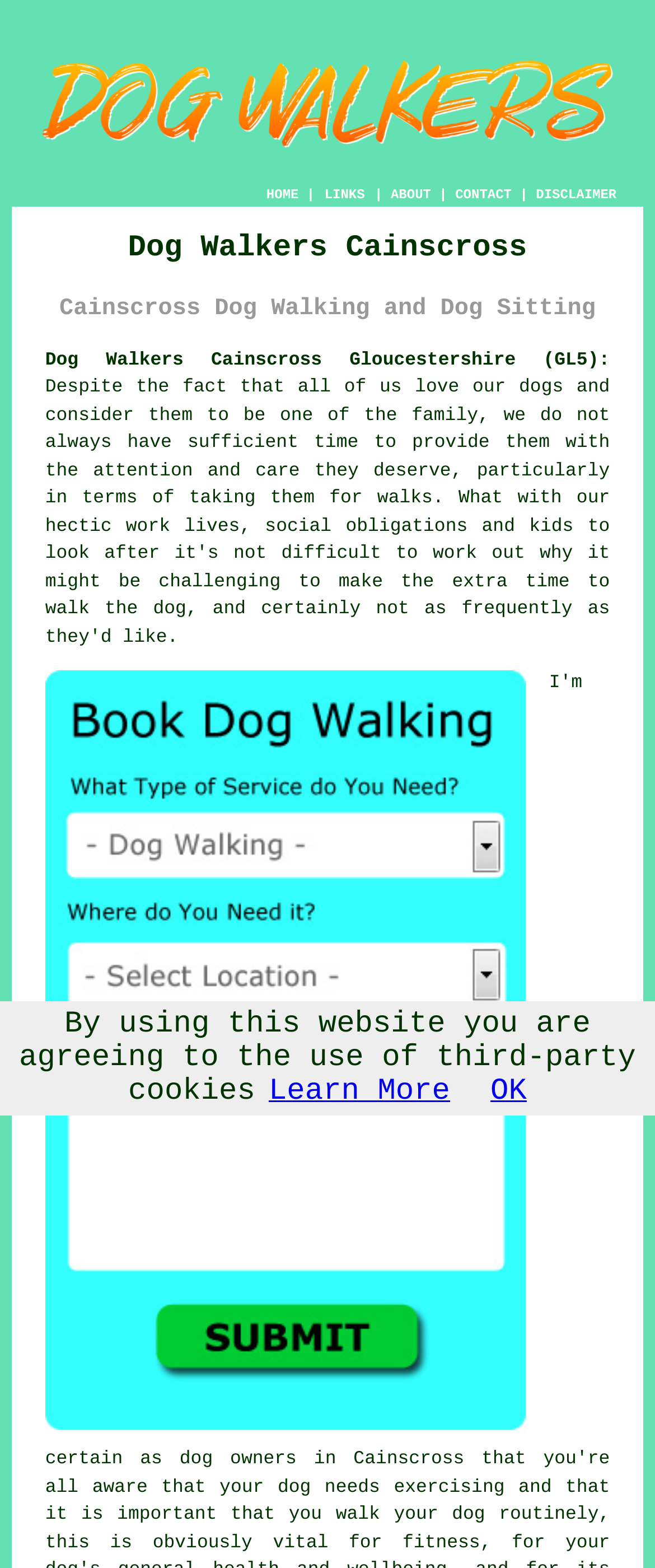What is the purpose of the 'Learn More' link?
Answer the question in as much detail as possible.

The 'Learn More' link is related to the use of third-party cookies, as indicated by the static text 'By using this website you are agreeing to the use of third-party cookies'.